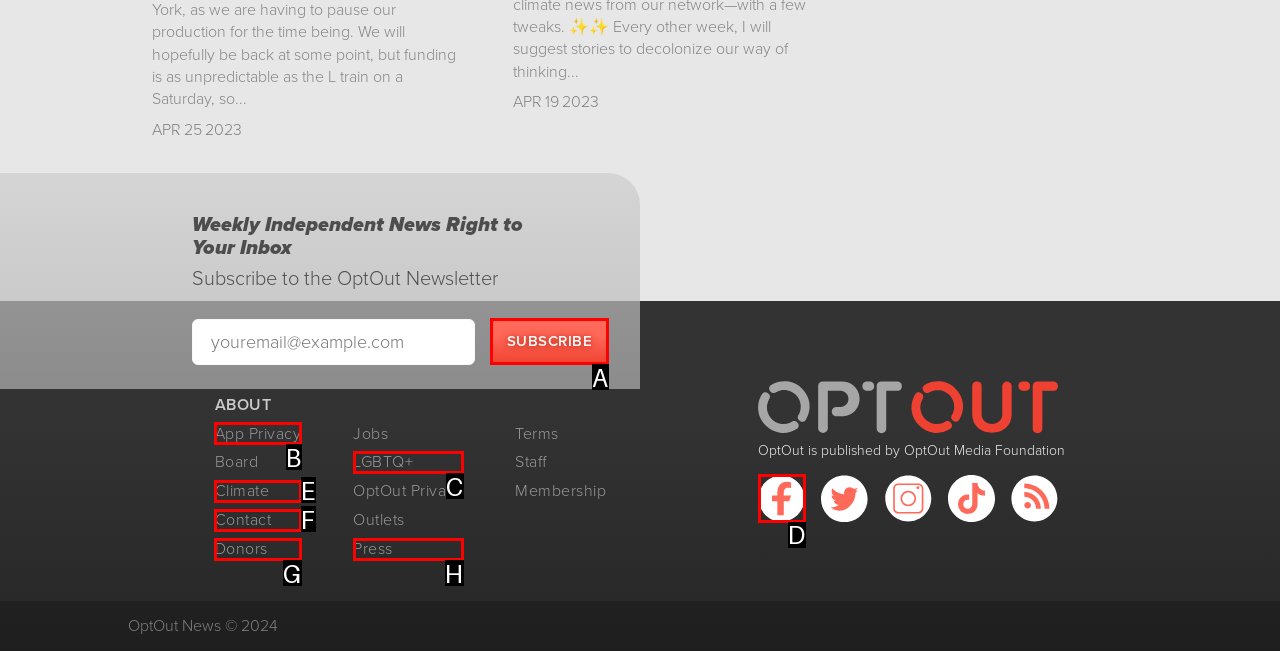Tell me which letter I should select to achieve the following goal: Click on the SUBSCRIBE button
Answer with the corresponding letter from the provided options directly.

A